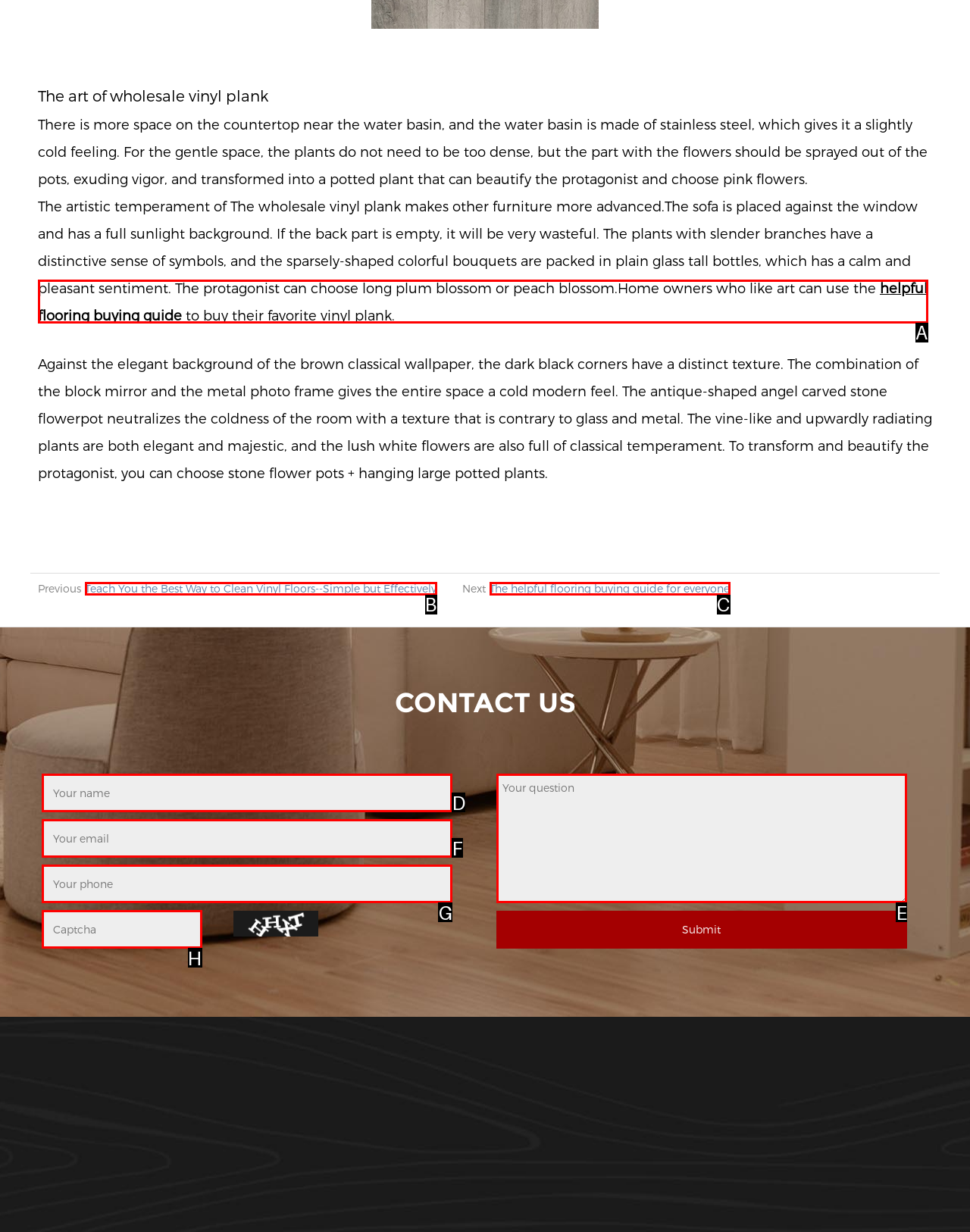Based on the element described as: name="verify" placeholder="Captcha"
Find and respond with the letter of the correct UI element.

H